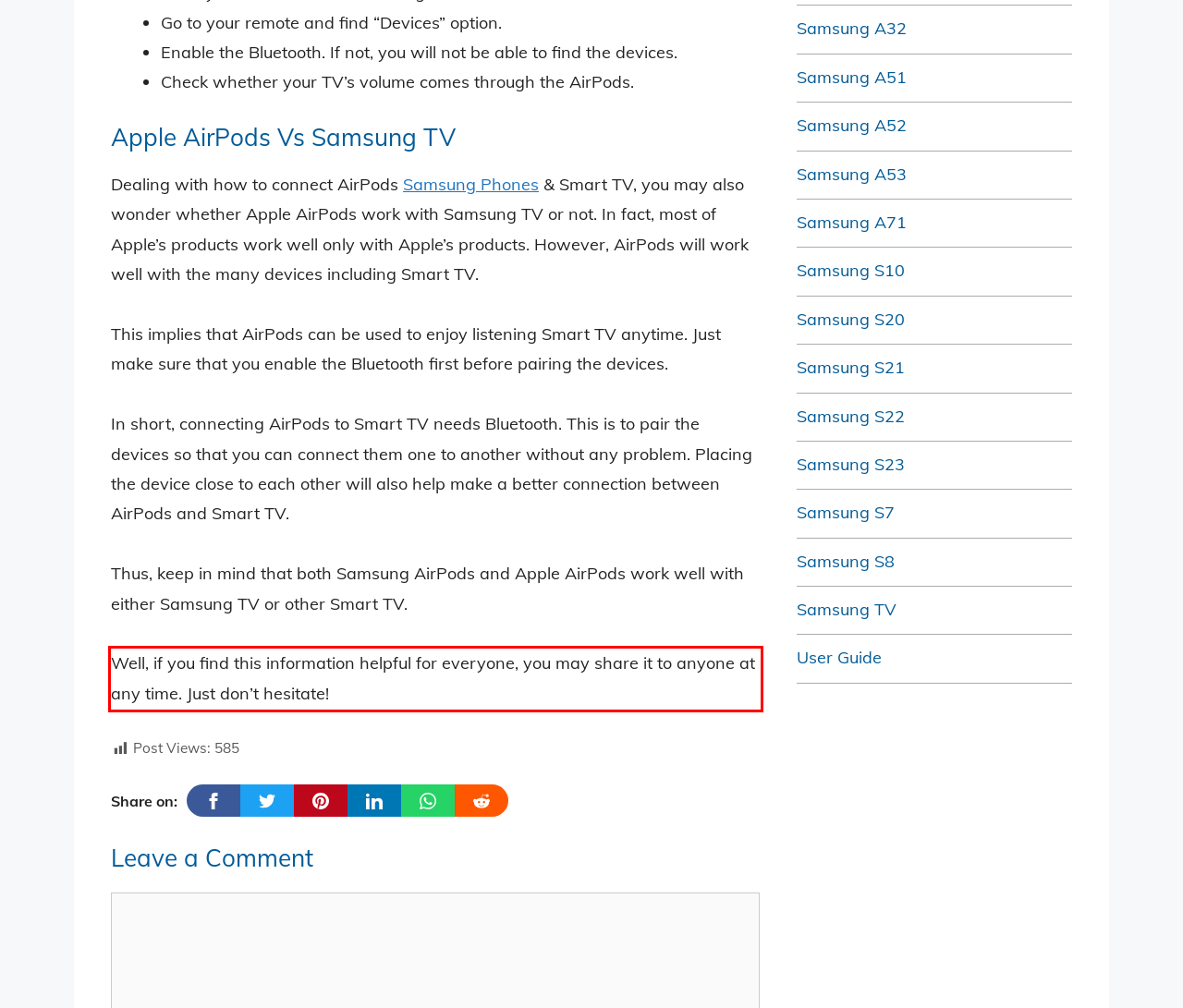Please extract the text content from the UI element enclosed by the red rectangle in the screenshot.

Well, if you find this information helpful for everyone, you may share it to anyone at any time. Just don’t hesitate!